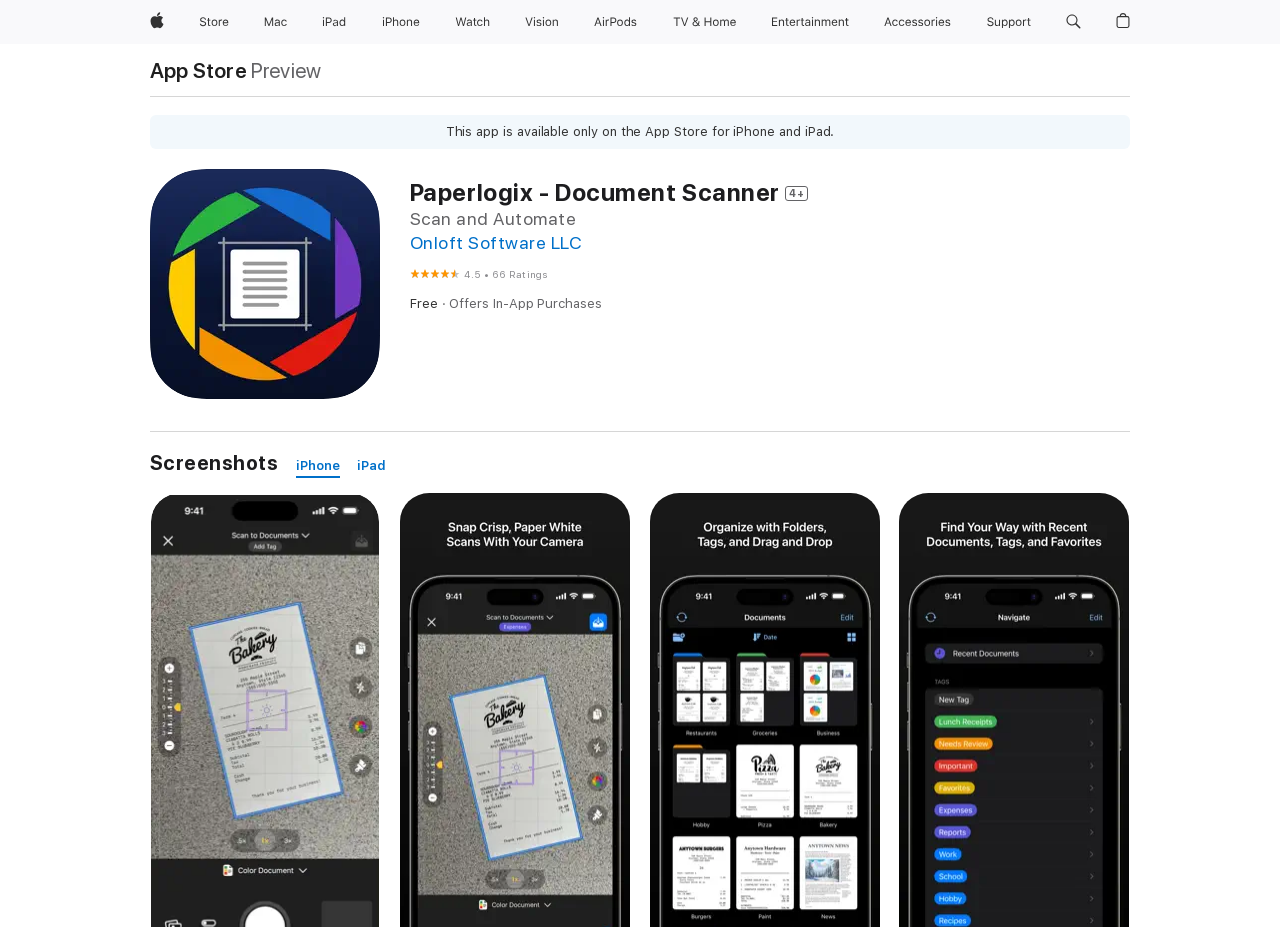Give a one-word or short-phrase answer to the following question: 
What devices is the app available on?

iPhone and iPad